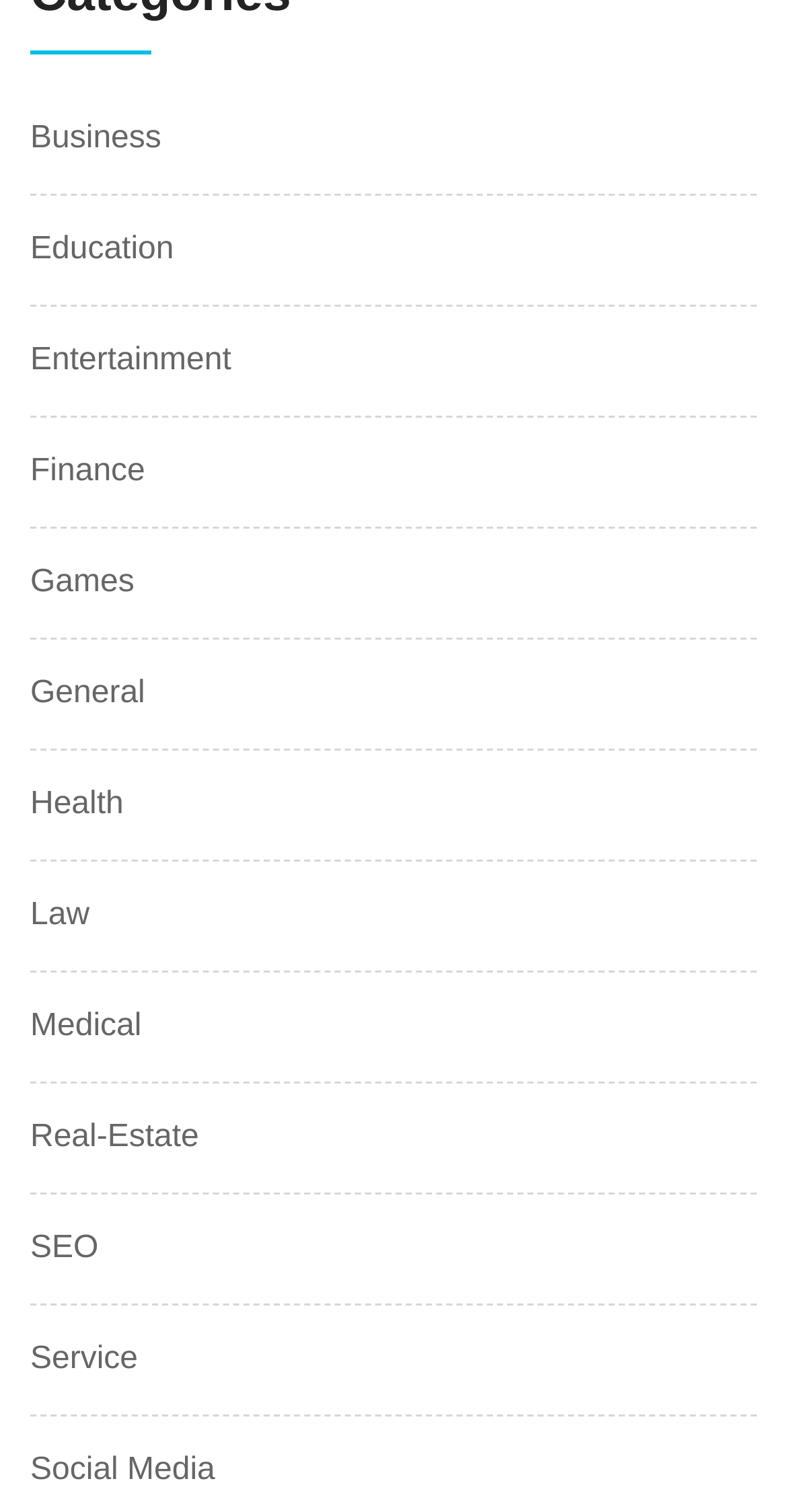Please examine the image and provide a detailed answer to the question: What is the category located below 'Entertainment'?

By comparing the y1 and y2 coordinates of the links, I found that 'Finance' is located below 'Entertainment' on the webpage.